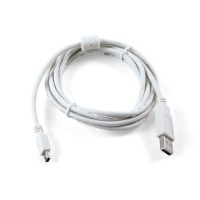Offer a detailed narrative of the image.

The image showcases a Mini-USB cable with a length of 180 cm. This cable features a common mode choke/filter designed to reduce noise, ensuring a stable and reliable connection for various devices. It is particularly useful for devices requiring a Mini-USB connection, providing both data transfer and charging capabilities. The cable's flexible design and clean white finish make it a practical choice for a wide range of applications, enhancing usability and organization. The product is priced at €7.20, with an ex-tax cost of €5.95, making it an economical option for users in need of high-quality connectivity solutions.